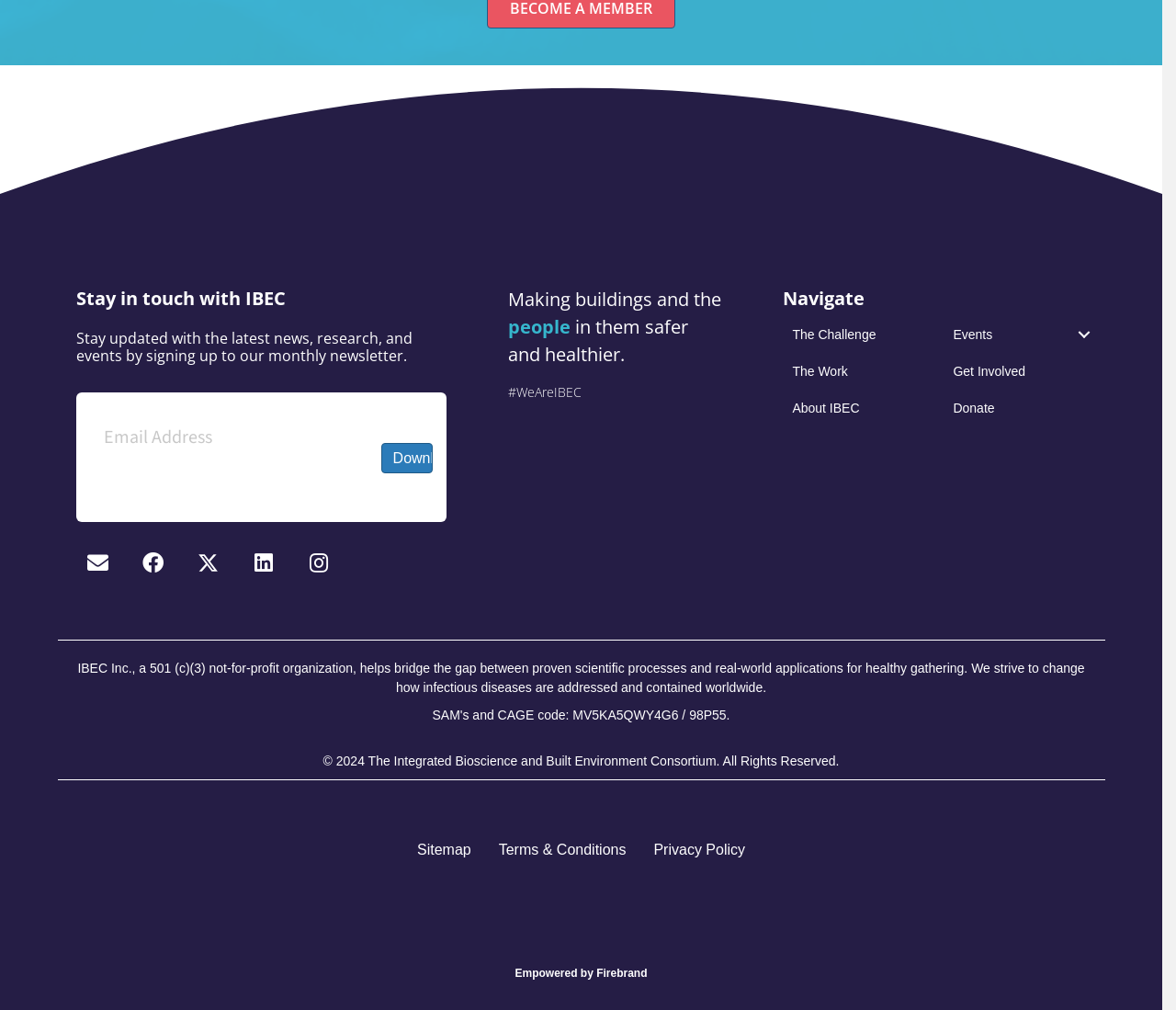Please locate the UI element described by "parent_node: Events aria-label="Events: submenu"" and provide its bounding box coordinates.

[0.919, 0.321, 0.937, 0.342]